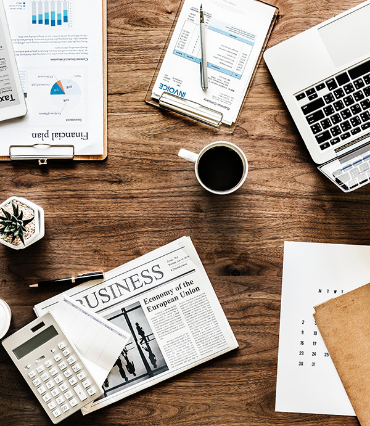What type of data is displayed on the laptop?
Based on the screenshot, respond with a single word or phrase.

Spreadsheets and data